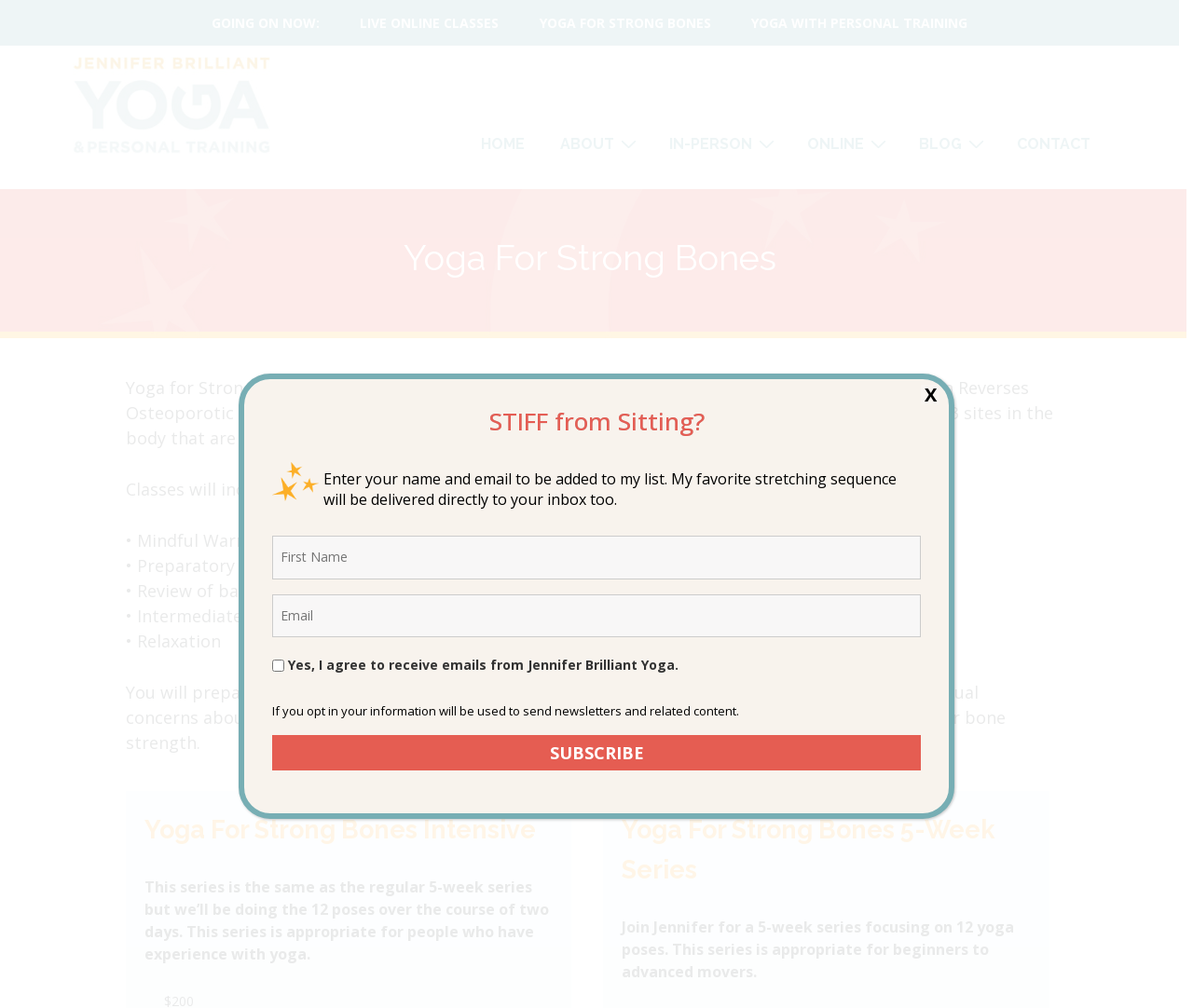What is the purpose of the 5-week series?
Based on the image, provide your answer in one word or phrase.

Focus on 12 yoga poses